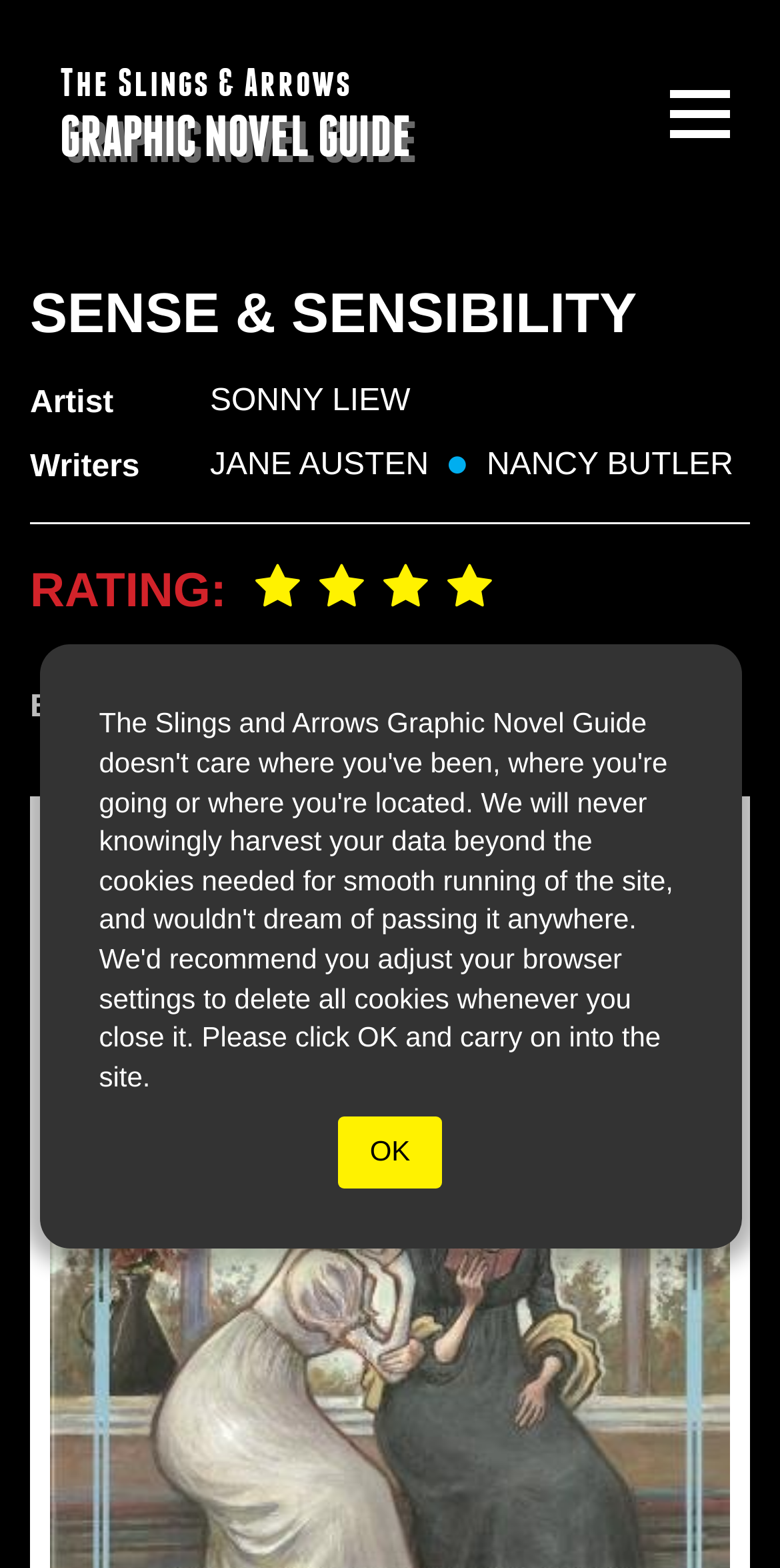Give the bounding box coordinates for the element described as: "Jane Austen".

[0.269, 0.286, 0.55, 0.308]